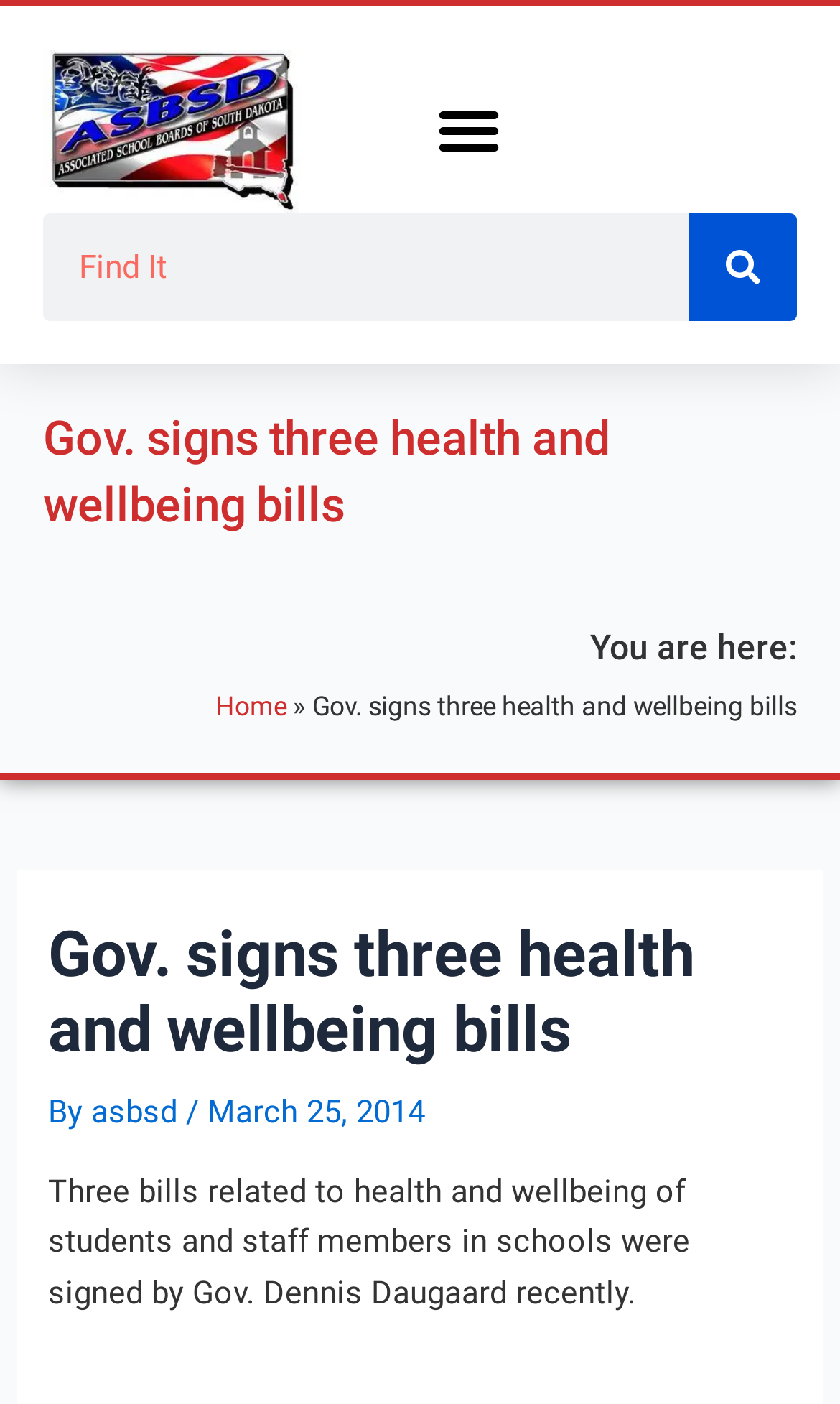Answer the question using only one word or a concise phrase: What is the purpose of the button with the text 'Menu Toggle'?

To toggle the menu